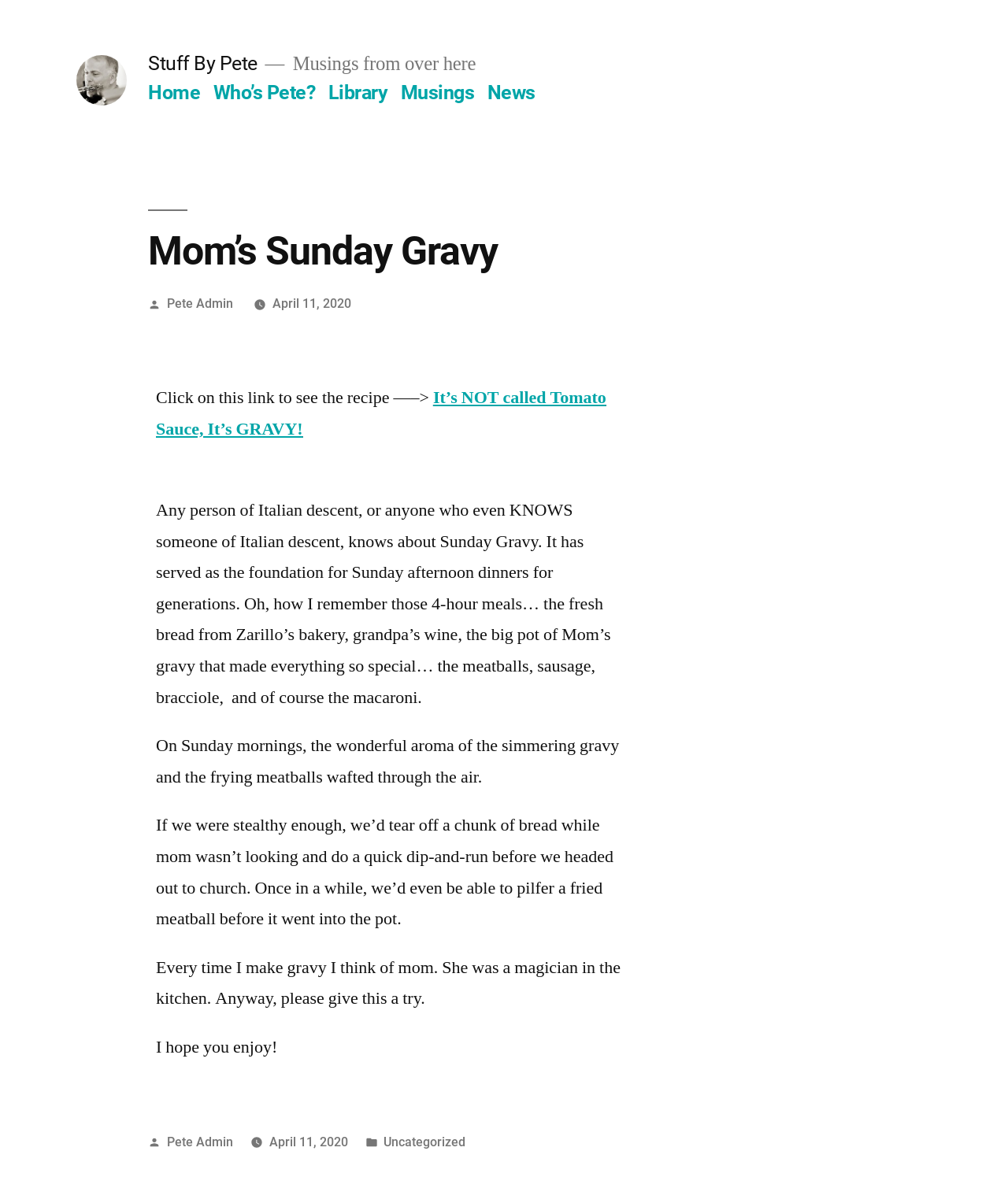Locate the bounding box coordinates of the clickable element to fulfill the following instruction: "Check the date of the post". Provide the coordinates as four float numbers between 0 and 1 in the format [left, top, right, bottom].

[0.27, 0.251, 0.348, 0.264]